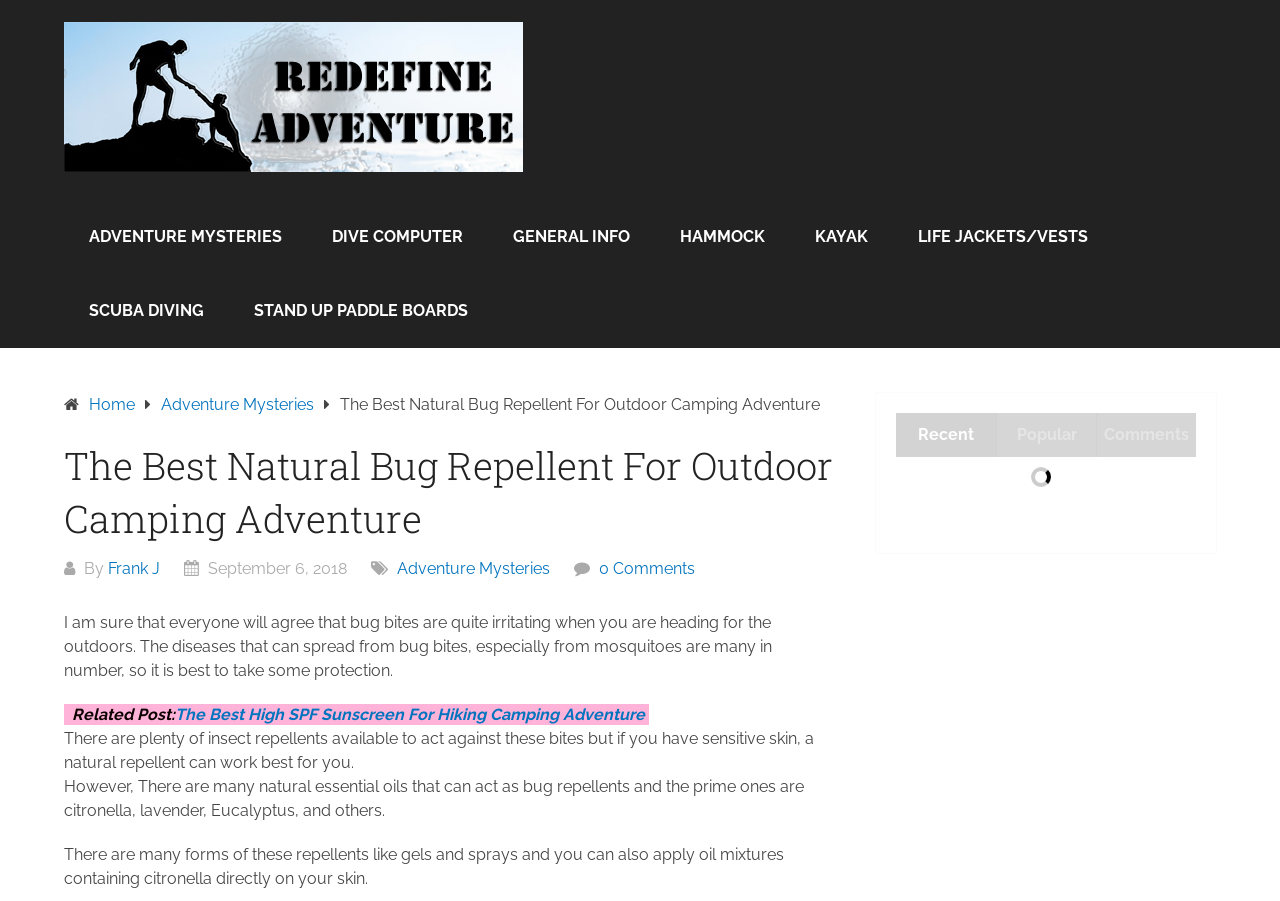Please extract the webpage's main title and generate its text content.

The Best Natural Bug Repellent For Outdoor Camping Adventure